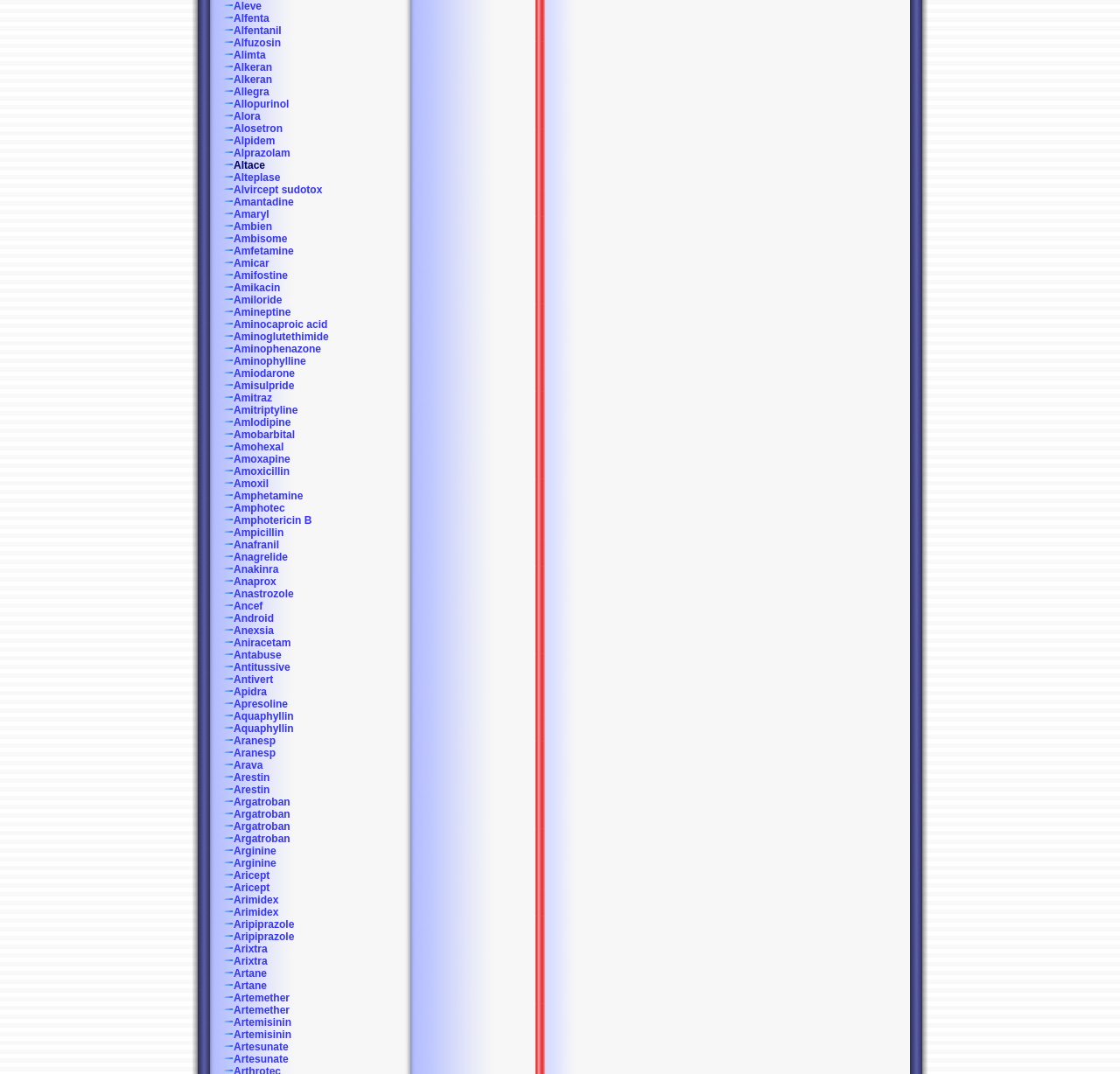Specify the bounding box coordinates for the region that must be clicked to perform the given instruction: "Click on Aleve".

[0.19, 0.0, 0.234, 0.012]